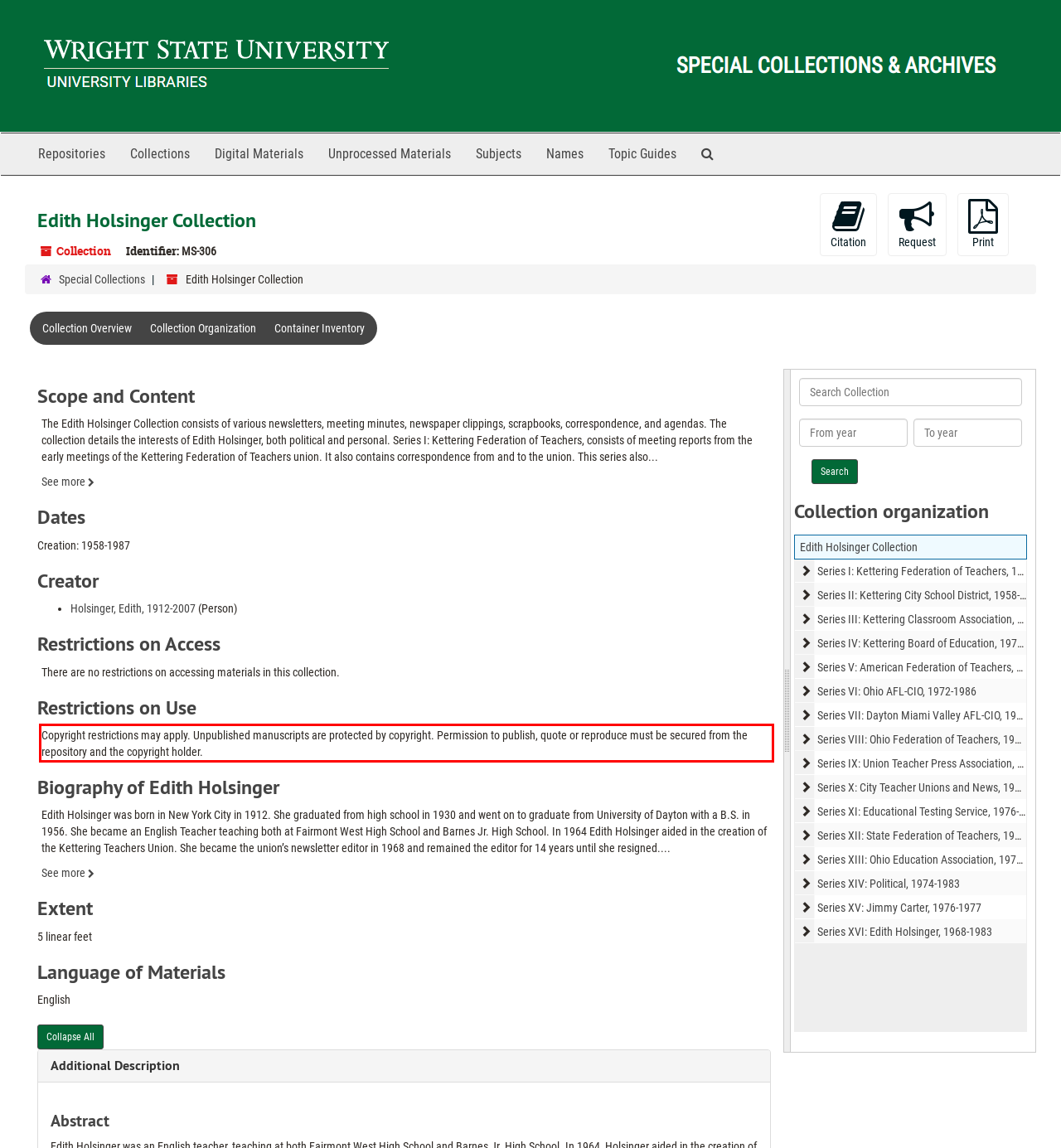Given a webpage screenshot, locate the red bounding box and extract the text content found inside it.

Copyright restrictions may apply. Unpublished manuscripts are protected by copyright. Permission to publish, quote or reproduce must be secured from the repository and the copyright holder.